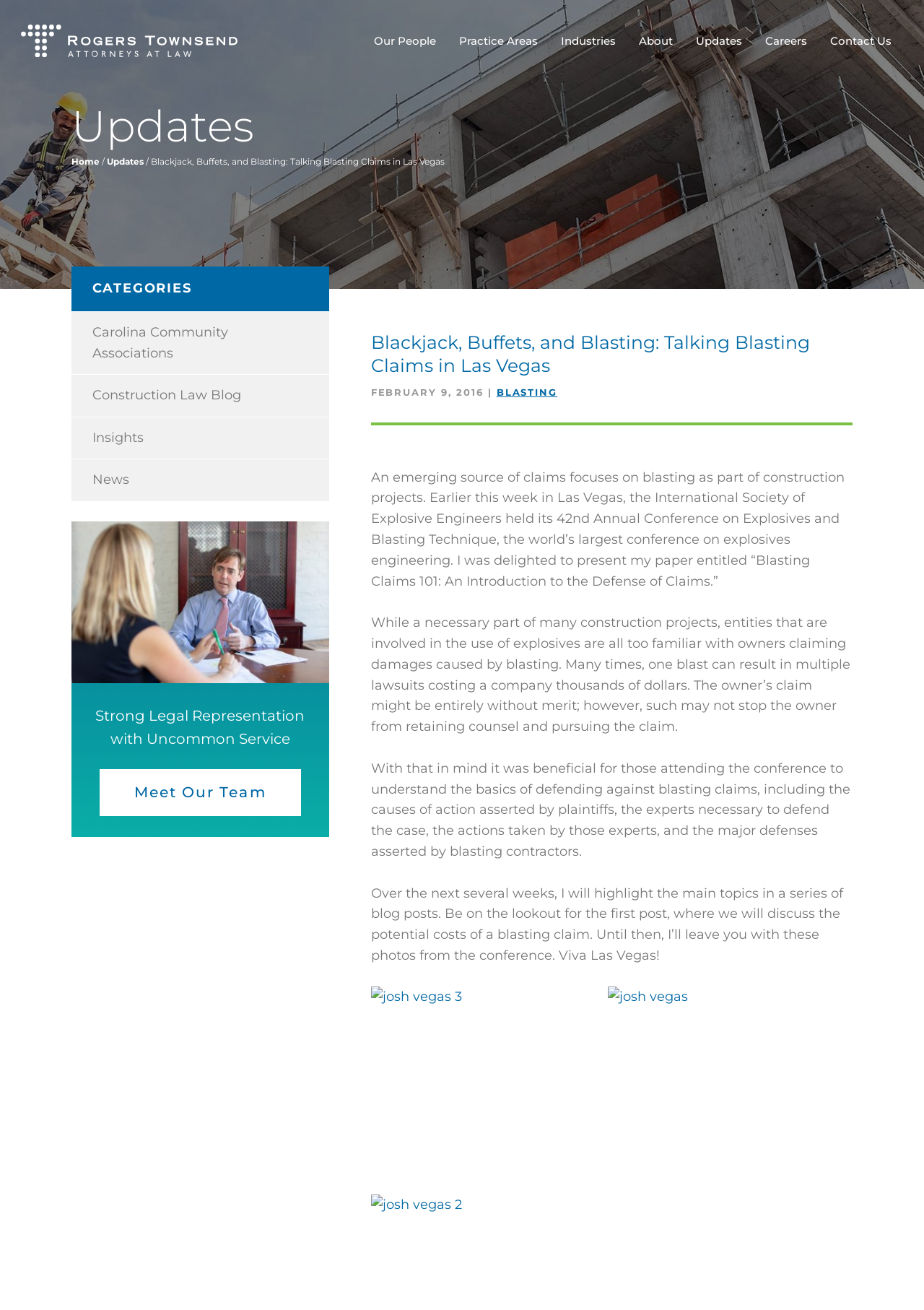Determine the bounding box coordinates of the section I need to click to execute the following instruction: "view Practice Areas". Provide the coordinates as four float numbers between 0 and 1, i.e., [left, top, right, bottom].

[0.497, 0.016, 0.582, 0.047]